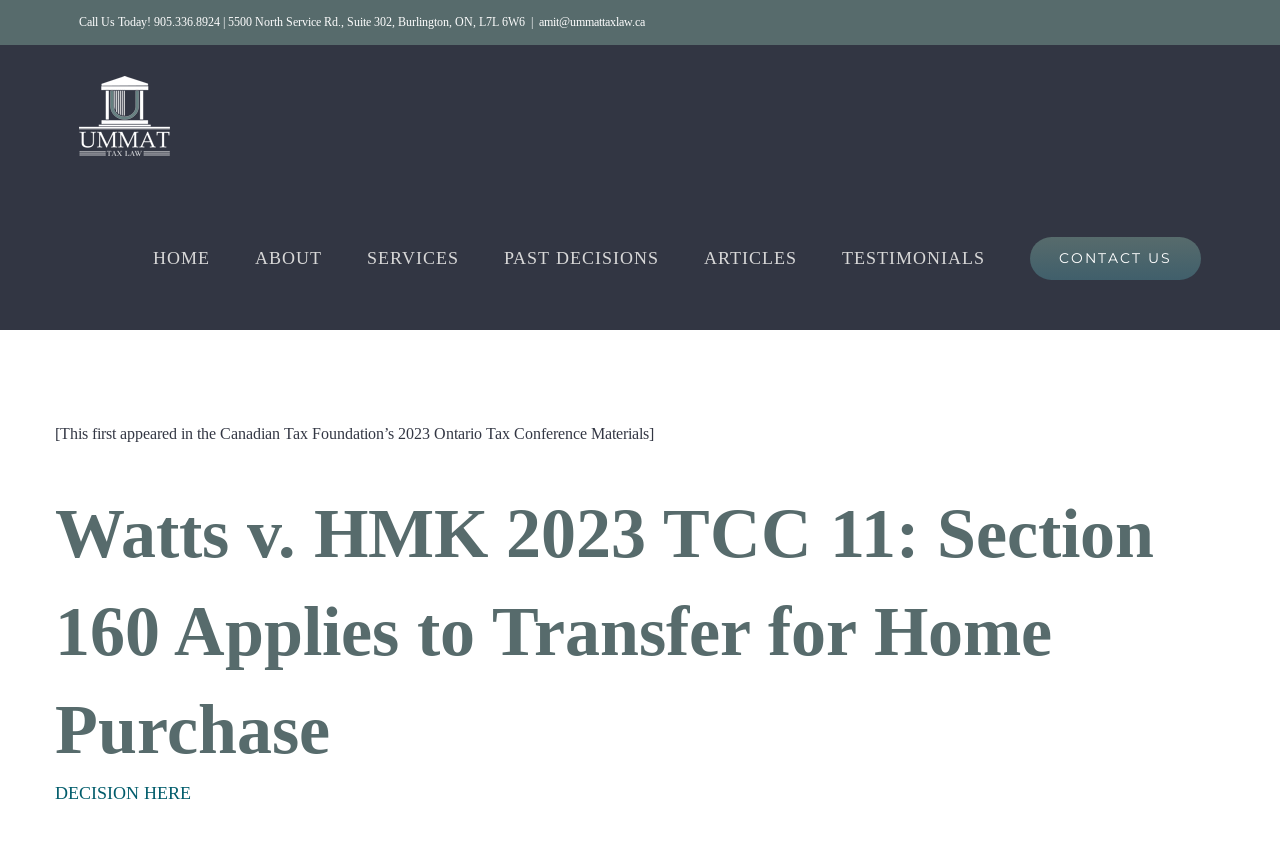Kindly determine the bounding box coordinates of the area that needs to be clicked to fulfill this instruction: "Read the Watts v. HMK 2023 TCC 11 decision".

[0.043, 0.571, 0.957, 0.918]